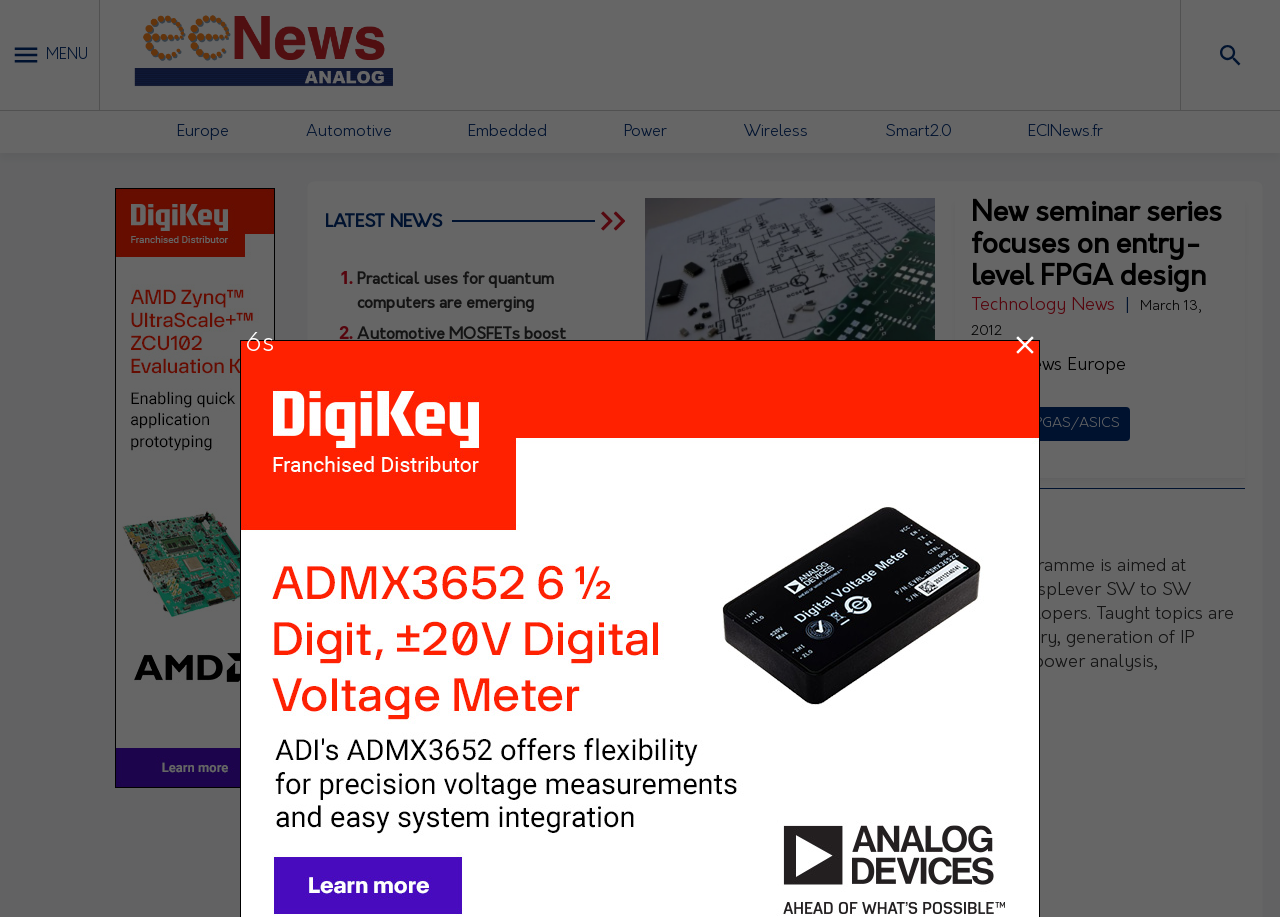Show the bounding box coordinates of the region that should be clicked to follow the instruction: "View the 'New seminar series focuses on entry-level FPGA design' image."

[0.504, 0.216, 0.73, 0.454]